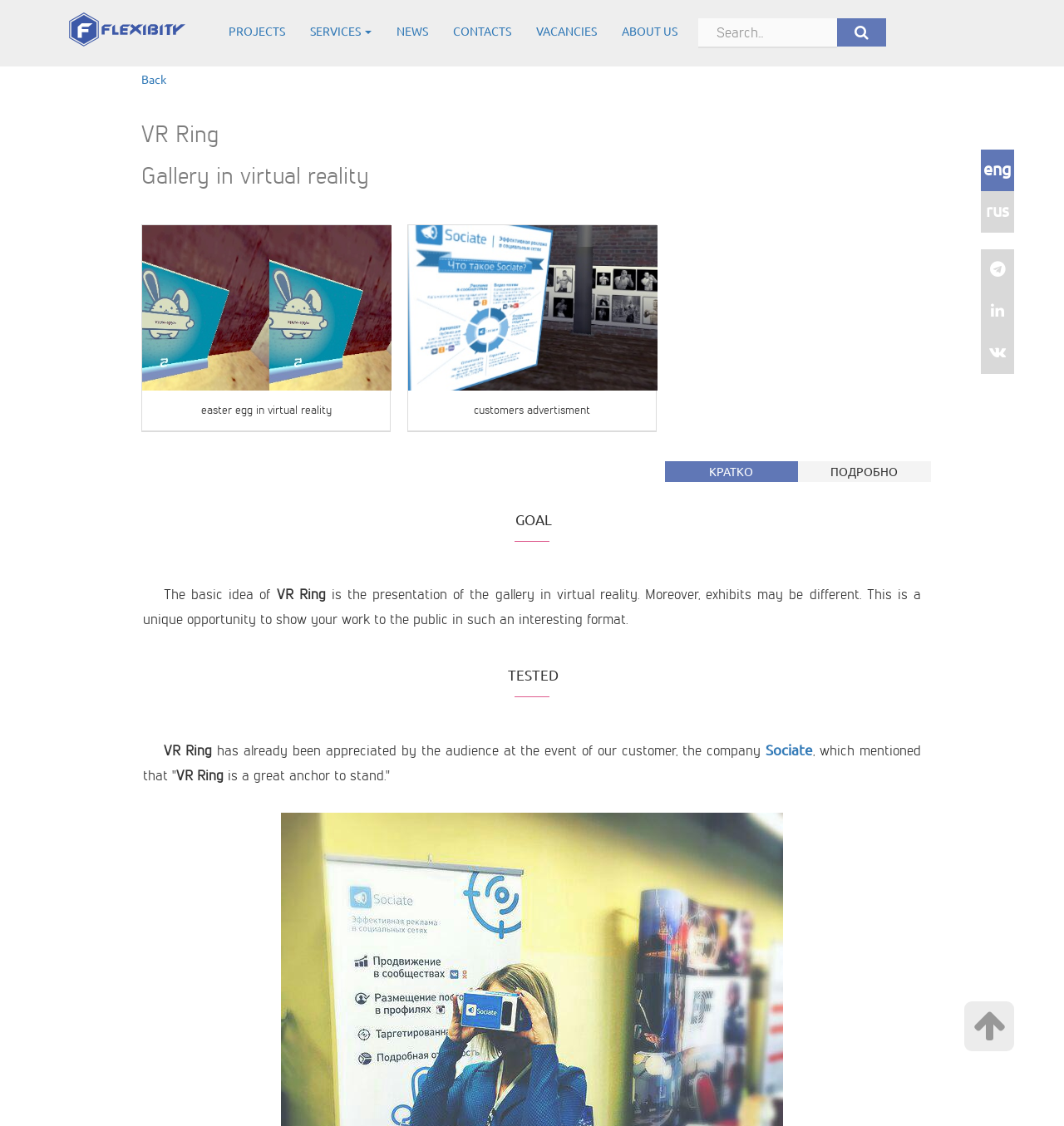Answer the following in one word or a short phrase: 
What is the purpose of VR Ring?

Presentation of gallery in virtual reality